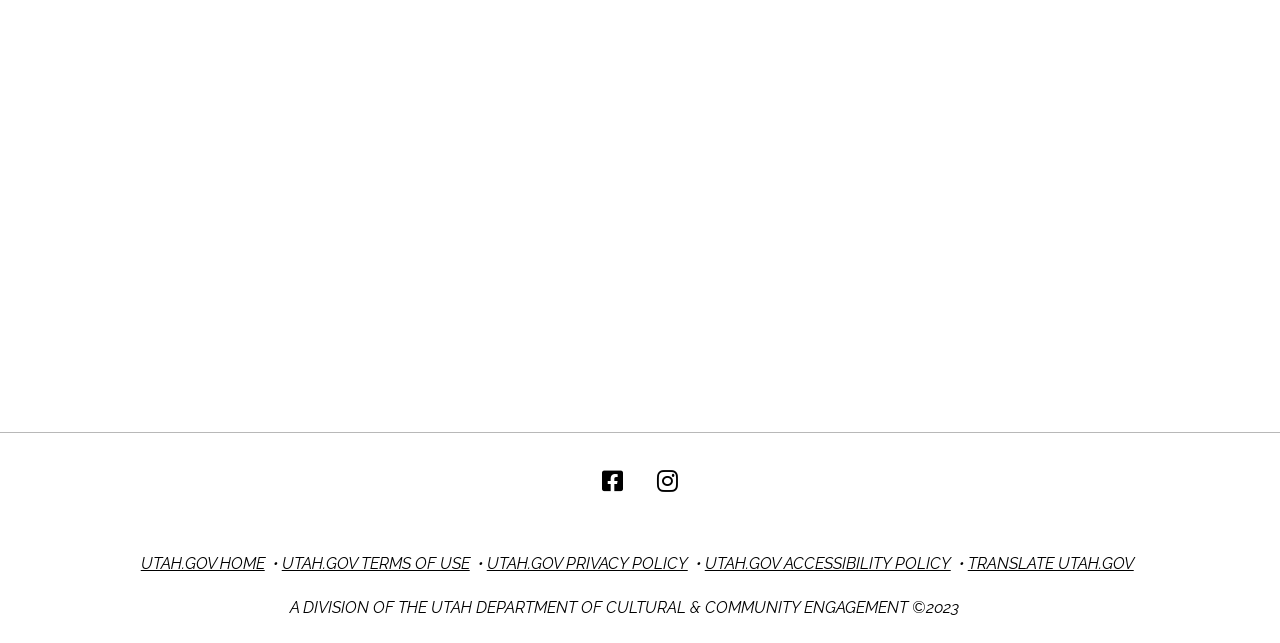Determine the bounding box coordinates of the element that should be clicked to execute the following command: "Go to Multicultural Affairs webpage".

[0.368, 0.294, 0.563, 0.409]